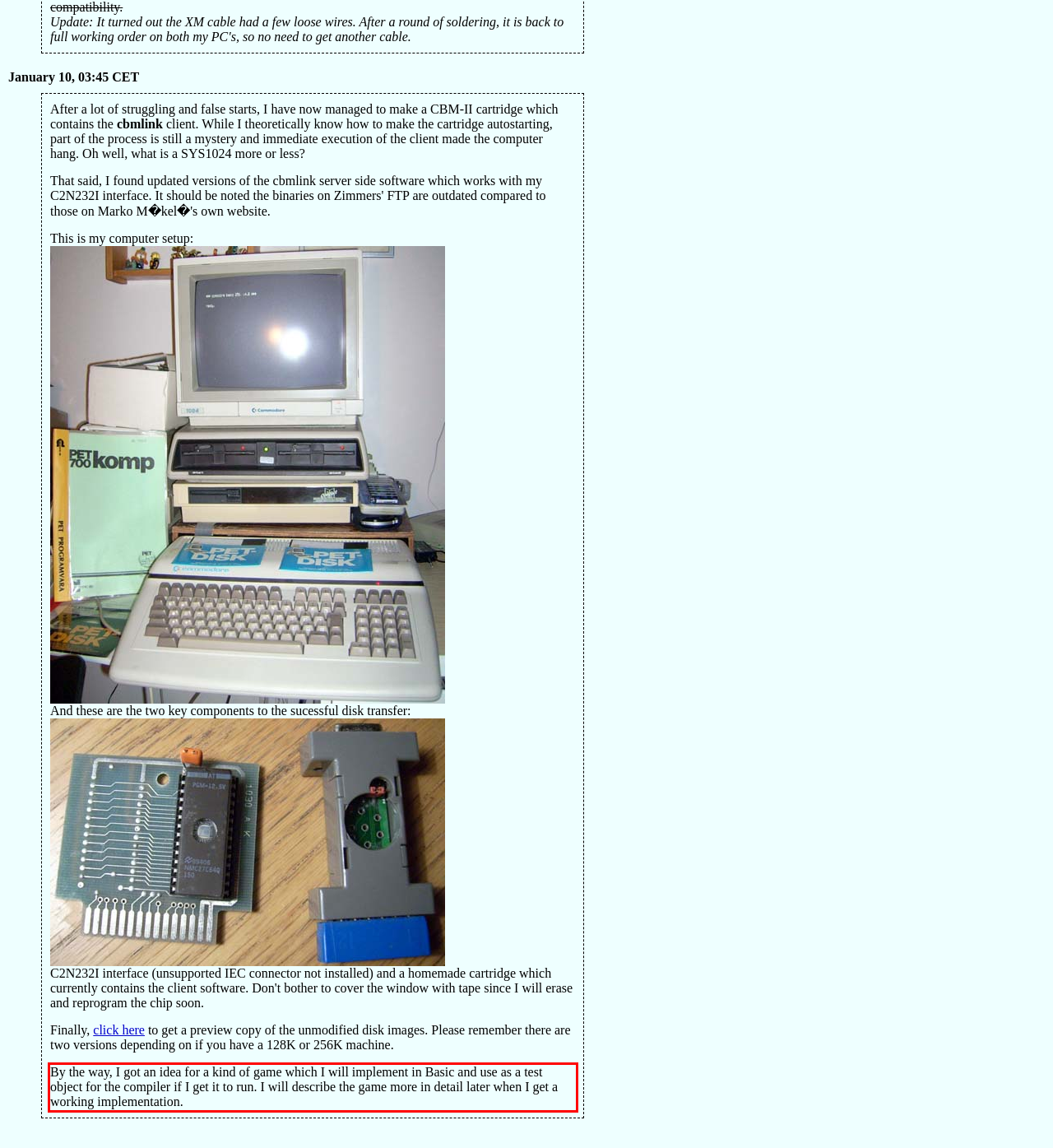Analyze the red bounding box in the provided webpage screenshot and generate the text content contained within.

By the way, I got an idea for a kind of game which I will implement in Basic and use as a test object for the compiler if I get it to run. I will describe the game more in detail later when I get a working implementation.